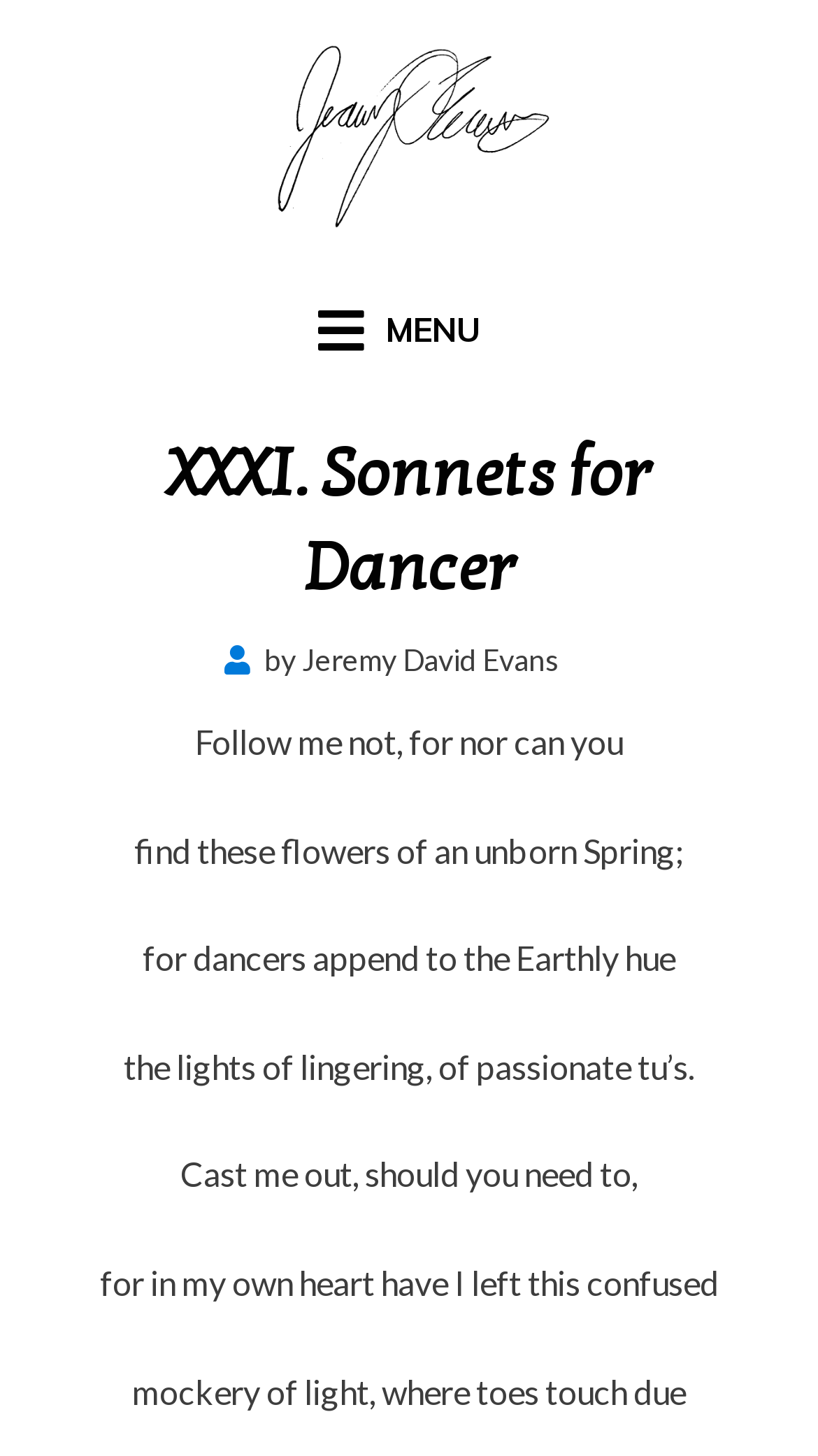Give a comprehensive overview of the webpage, including key elements.

This webpage appears to be a poetry page, specifically showcasing a sonnet titled "XXXI. Sonnets for Dancer" by Jeremy David Evans. At the top left, there is a link to "JDE's Signature" accompanied by an image of the author's signature. 

On the top right, there is a menu link denoted by the icon '\uf0c9'. Below the menu link, the title "XXXI. Sonnets for Dancer" is prominently displayed as a heading. The author's name, "Jeremy David Evans", is mentioned alongside the title. 

The poem itself is divided into seven lines, each presented as a separate static text element. The lines of the poem are arranged vertically, with the first line "Follow me not, for nor can you" situated near the top, followed by the subsequent lines in a downward sequence. The poem's content revolves around themes of light, spring, and the speaker's introspection.

At the bottom of the page, there is a posting date, "January 28, 2016", accompanied by a time element.